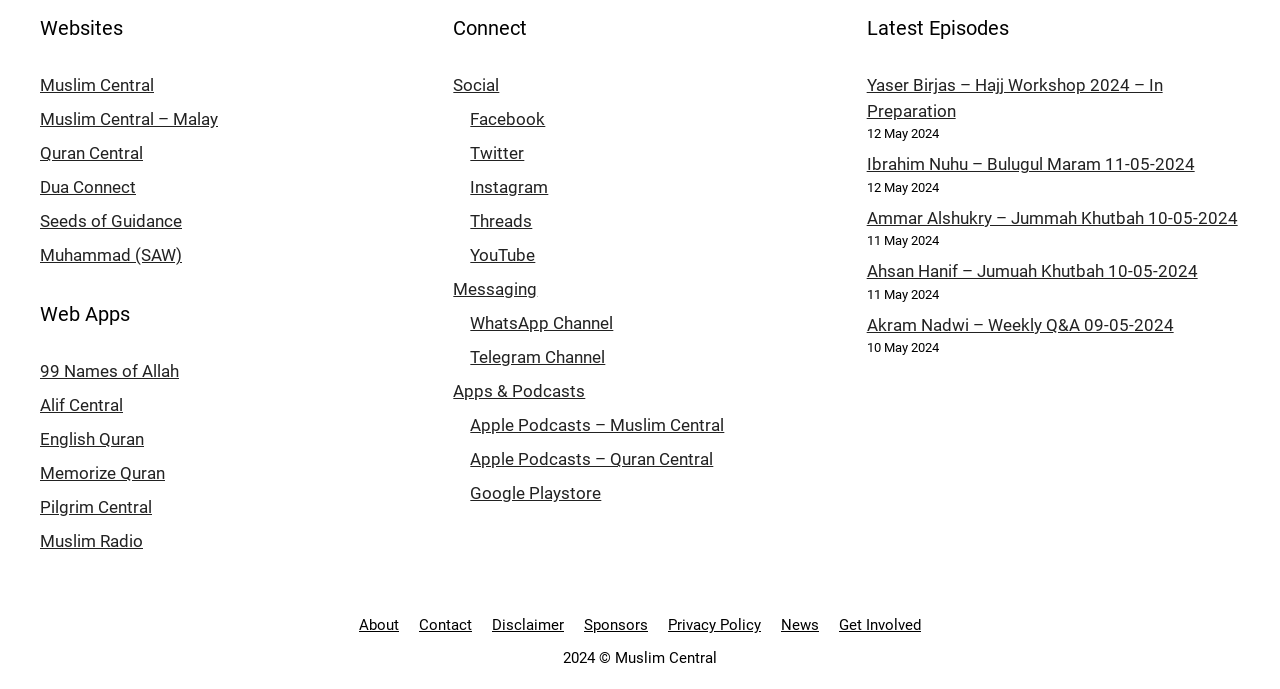Refer to the image and provide an in-depth answer to the question:
How many social media platforms are listed under 'Connect'?

I counted the number of social media platforms listed under the 'Connect' section, which are 'Facebook', 'Twitter', 'Instagram', 'Threads', and 'YouTube', totaling 5 platforms.